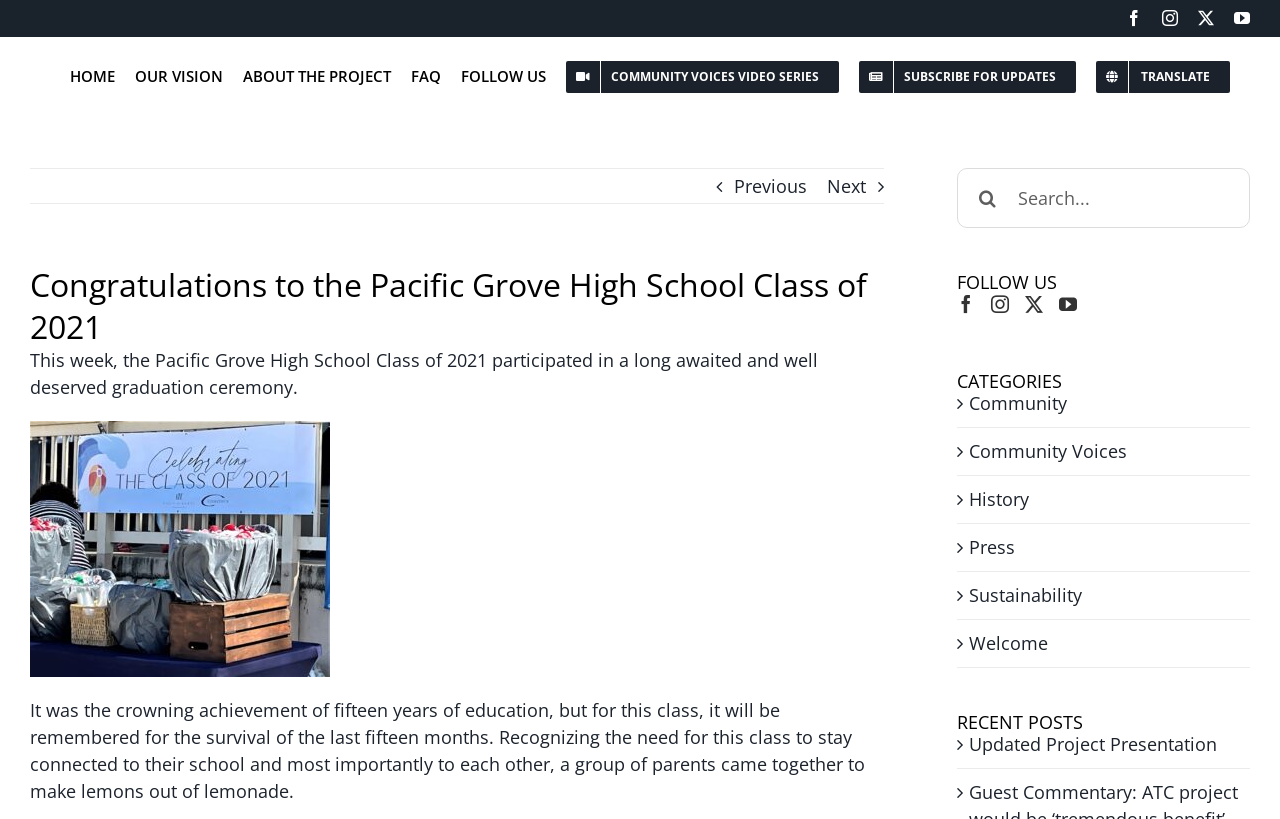Find the bounding box coordinates of the element's region that should be clicked in order to follow the given instruction: "Search for something". The coordinates should consist of four float numbers between 0 and 1, i.e., [left, top, right, bottom].

[0.748, 0.205, 0.977, 0.278]